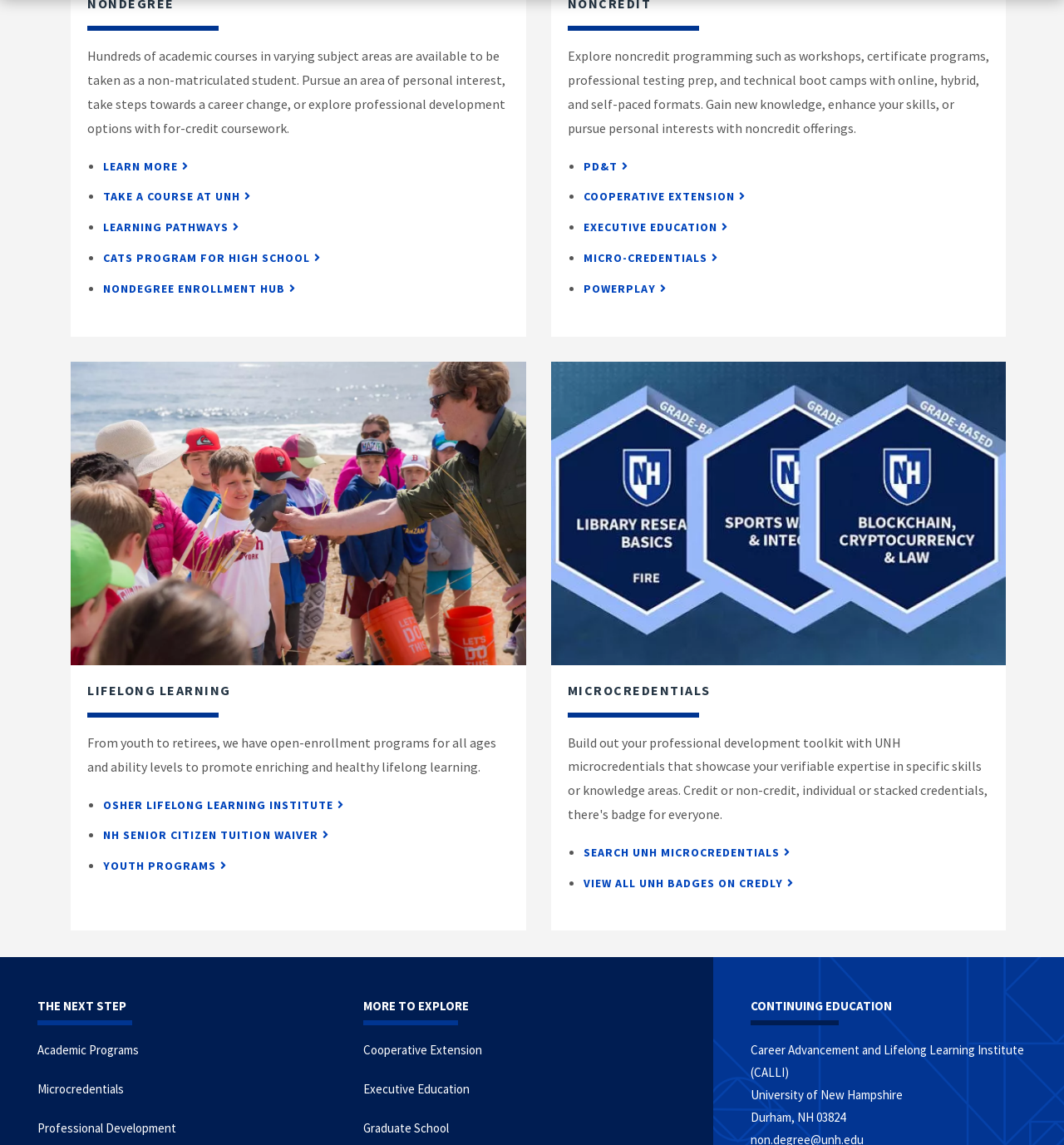How many types of programs are listed under 'MORE TO EXPLORE'?
Answer the question with a single word or phrase by looking at the picture.

3